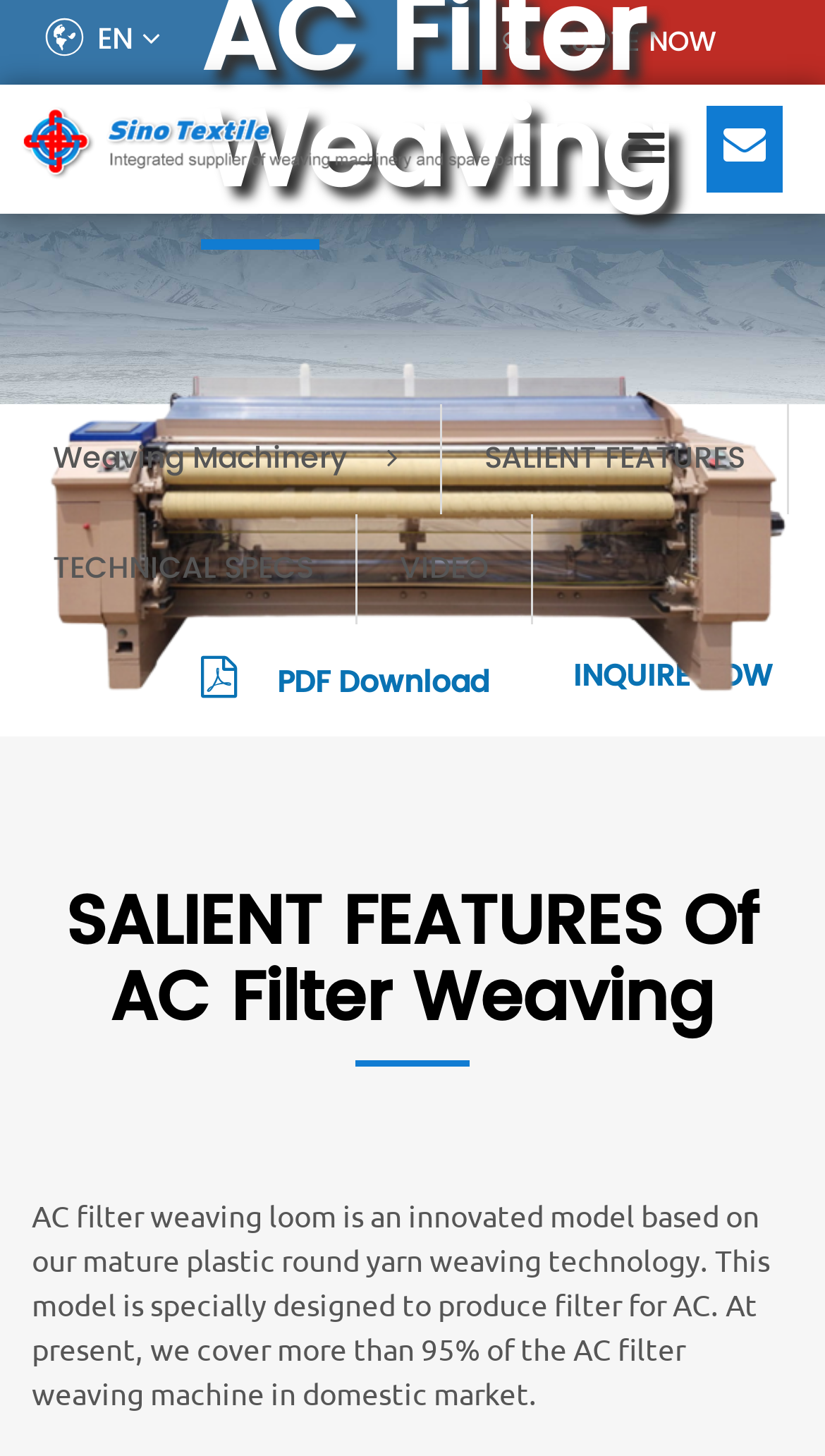Find and specify the bounding box coordinates that correspond to the clickable region for the instruction: "Click the 'QUOTE NOW' button".

[0.609, 0.0, 0.974, 0.058]